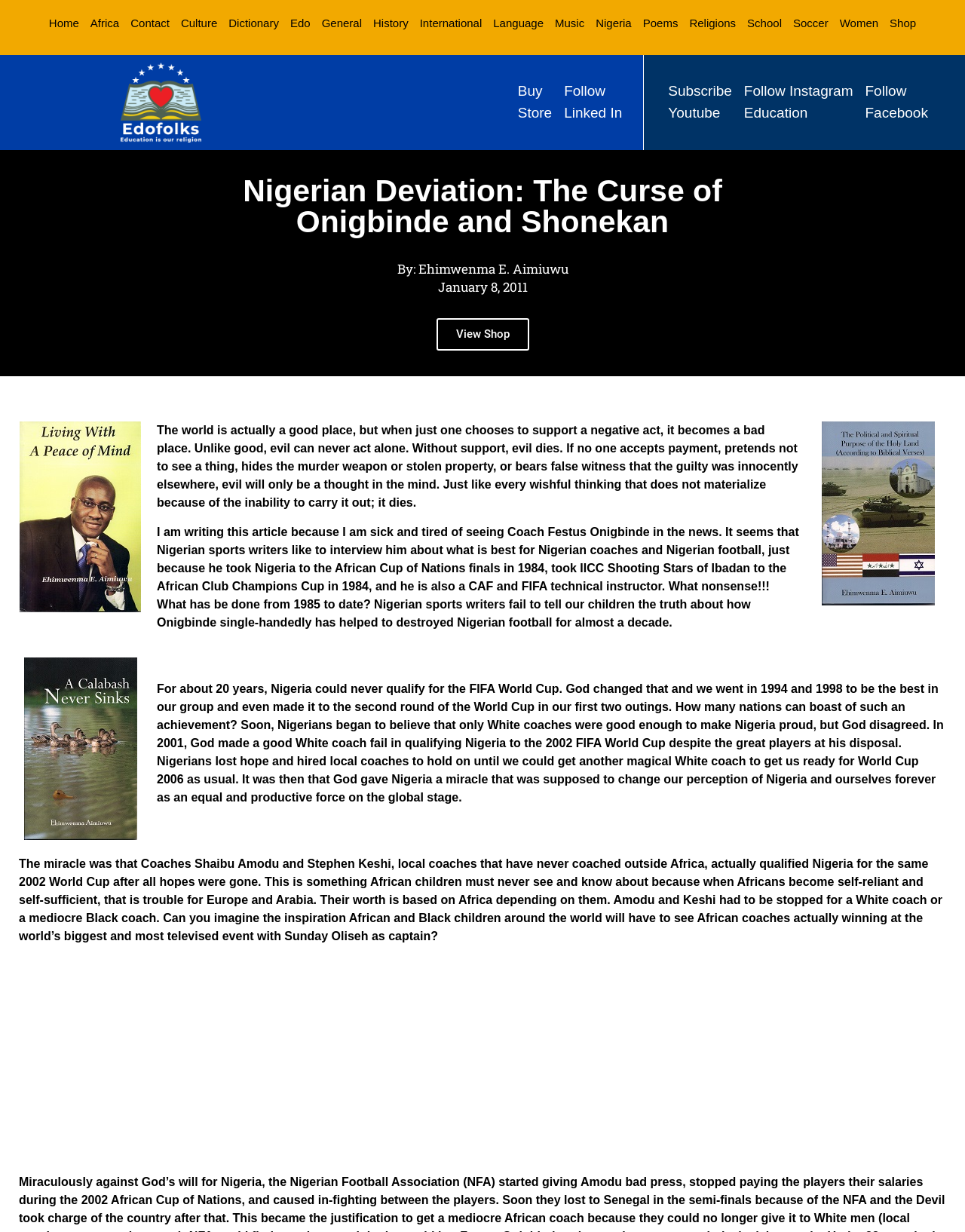Locate the bounding box coordinates of the clickable area needed to fulfill the instruction: "Read the article about Wool Leaf Garland".

None